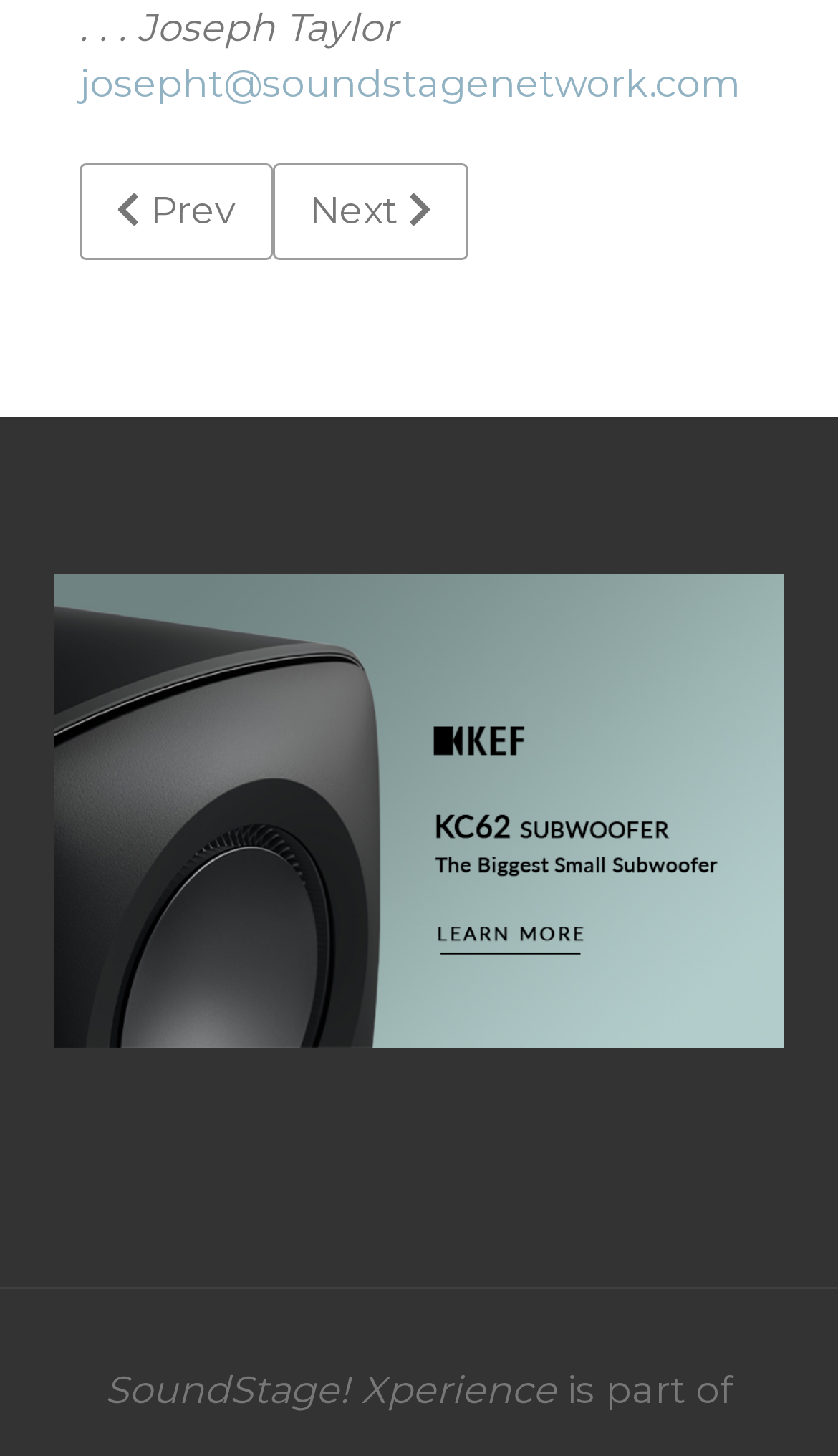What is the name of the website?
Please answer the question with a detailed response using the information from the screenshot.

The name of the website is mentioned at the bottom of the webpage, in a static text element with the text 'SoundStage! Xperience'.